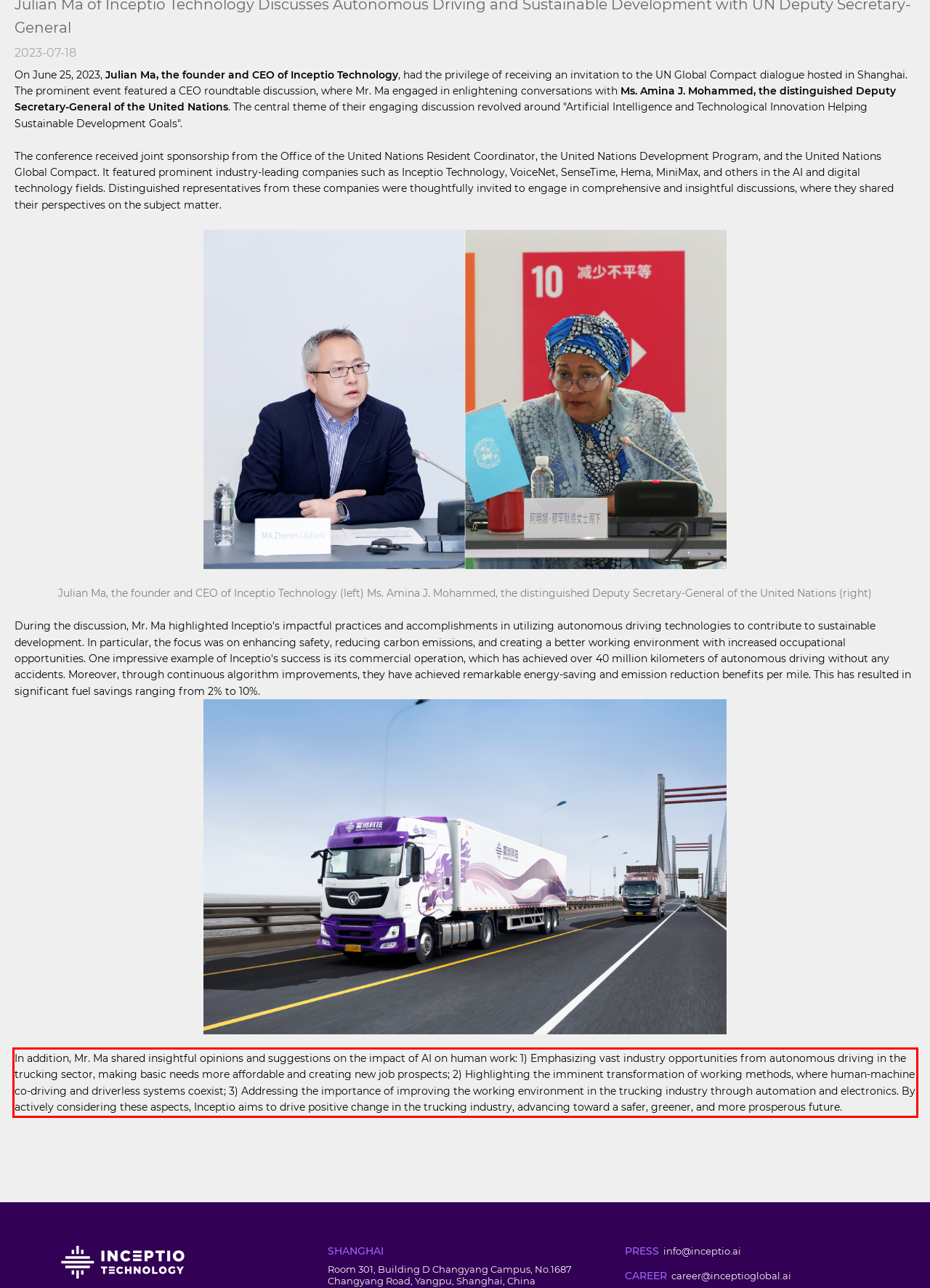Given a screenshot of a webpage, identify the red bounding box and perform OCR to recognize the text within that box.

In addition, Mr. Ma shared insightful opinions and suggestions on the impact of AI on human work: 1) Emphasizing vast industry opportunities from autonomous driving in the trucking sector, making basic needs more affordable and creating new job prospects; 2) Highlighting the imminent transformation of working methods, where human-machine co-driving and driverless systems coexist; 3) Addressing the importance of improving the working environment in the trucking industry through automation and electronics. By actively considering these aspects, Inceptio aims to drive positive change in the trucking industry, advancing toward a safer, greener, and more prosperous future.